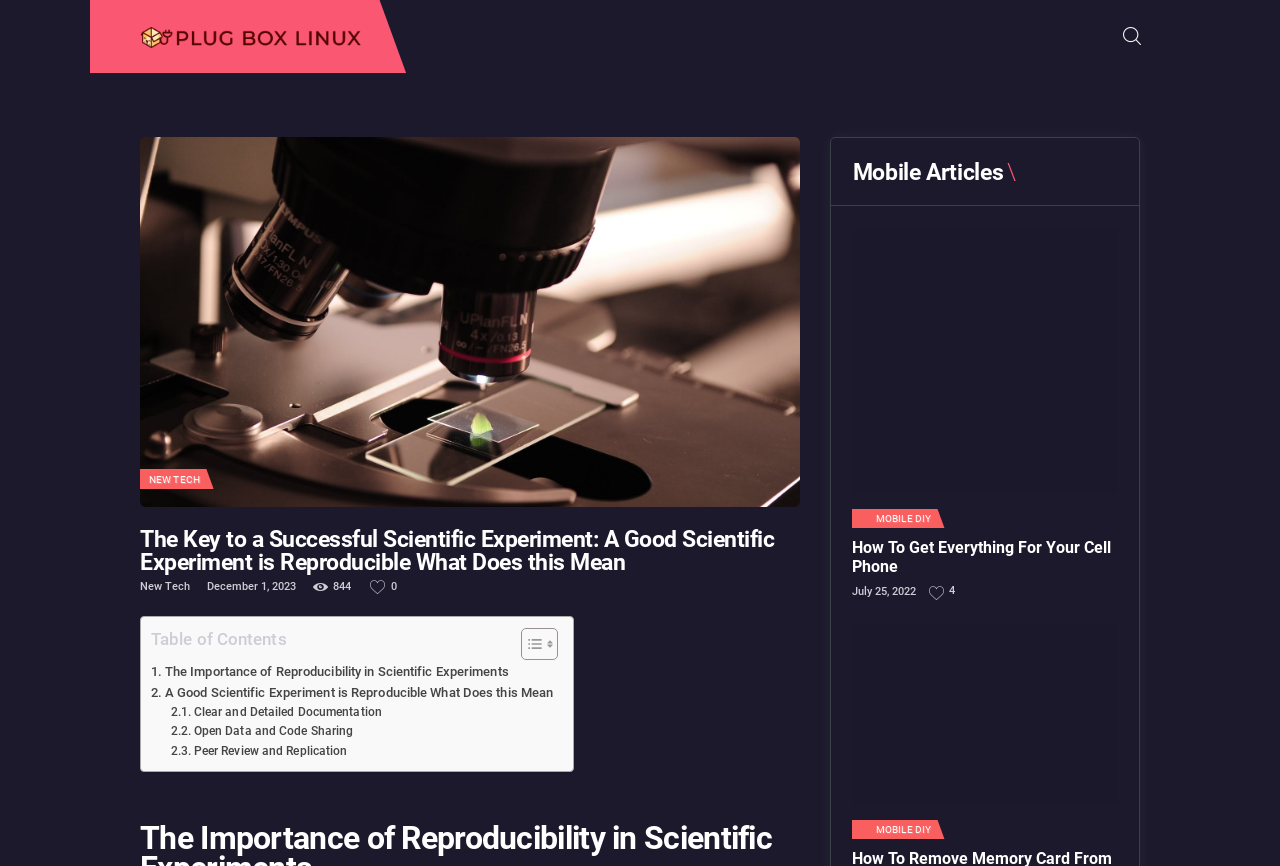What is the purpose of peer review and replication?
Can you give a detailed and elaborate answer to the question?

The webpage lists 'Peer Review and Replication' as one of the points under the importance of reproducibility in scientific experiments, implying that the purpose of peer review and replication is to ensure that the experiment is reproducible.